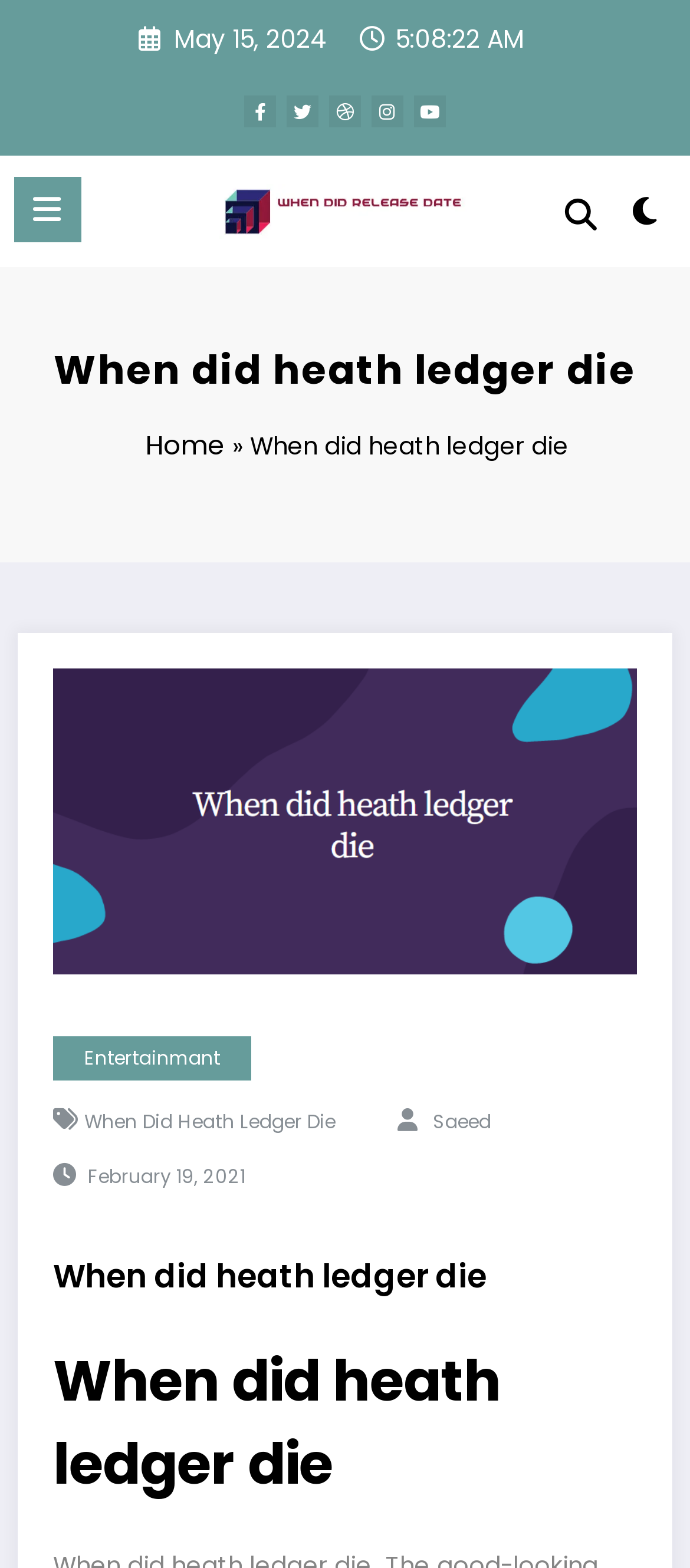Please identify the bounding box coordinates of the element that needs to be clicked to perform the following instruction: "View When Did Heath Ledger Die article".

[0.122, 0.707, 0.487, 0.724]